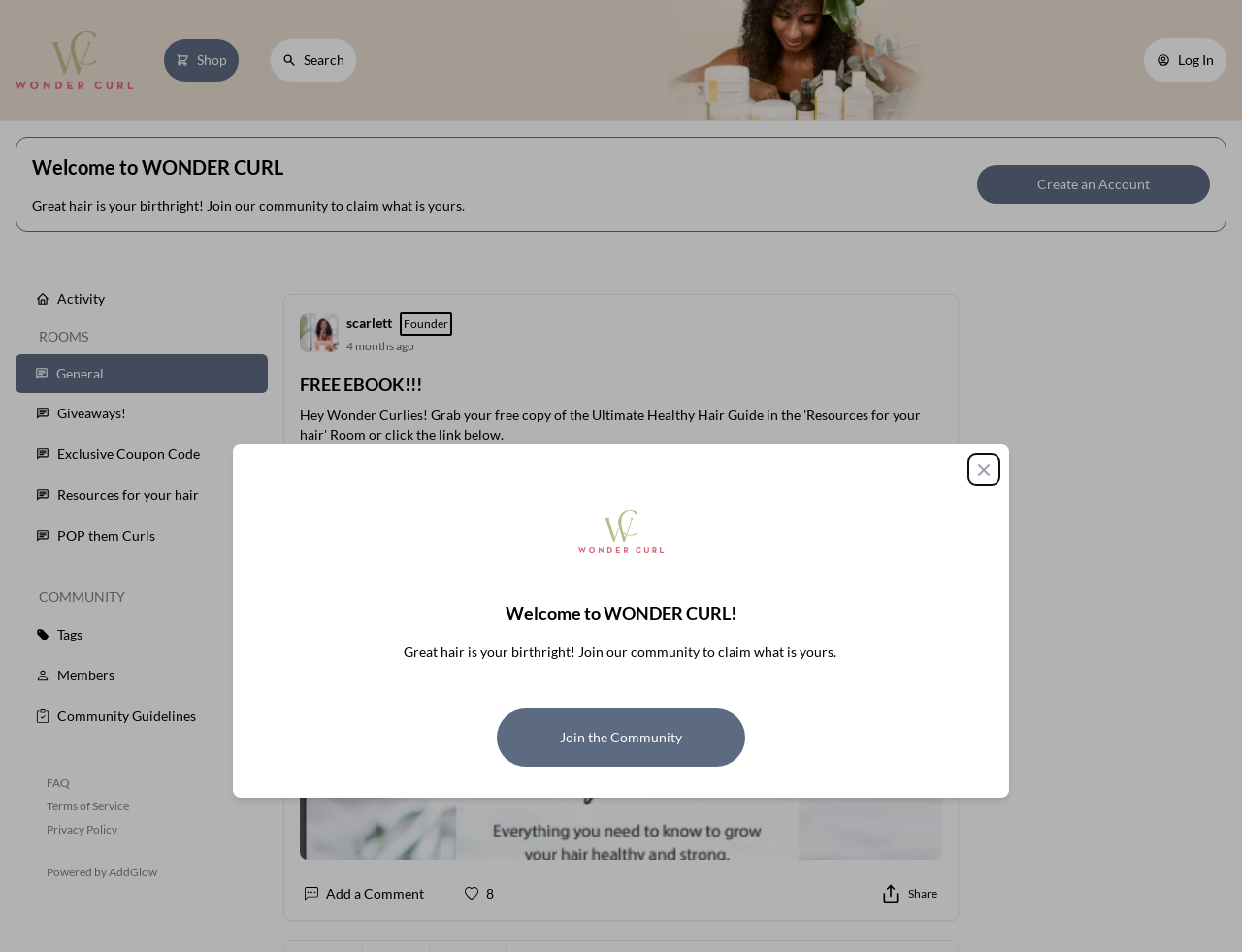Please predict the bounding box coordinates (top-left x, top-left y, bottom-right x, bottom-right y) for the UI element in the screenshot that fits the description: Exclusive Coupon Code

[0.012, 0.456, 0.216, 0.498]